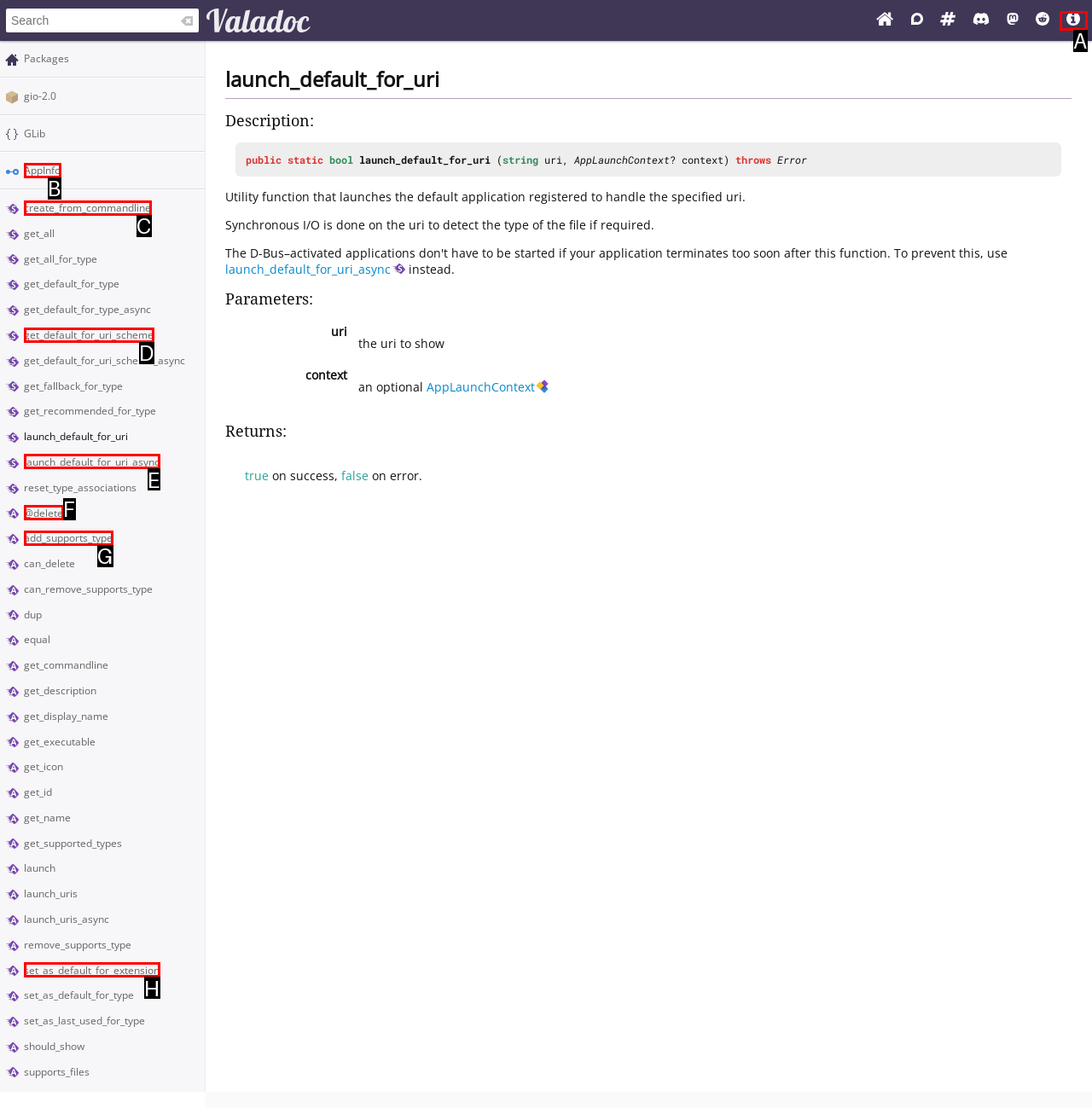Identify the option that corresponds to the description: title="Markup Info" 
Provide the letter of the matching option from the available choices directly.

A